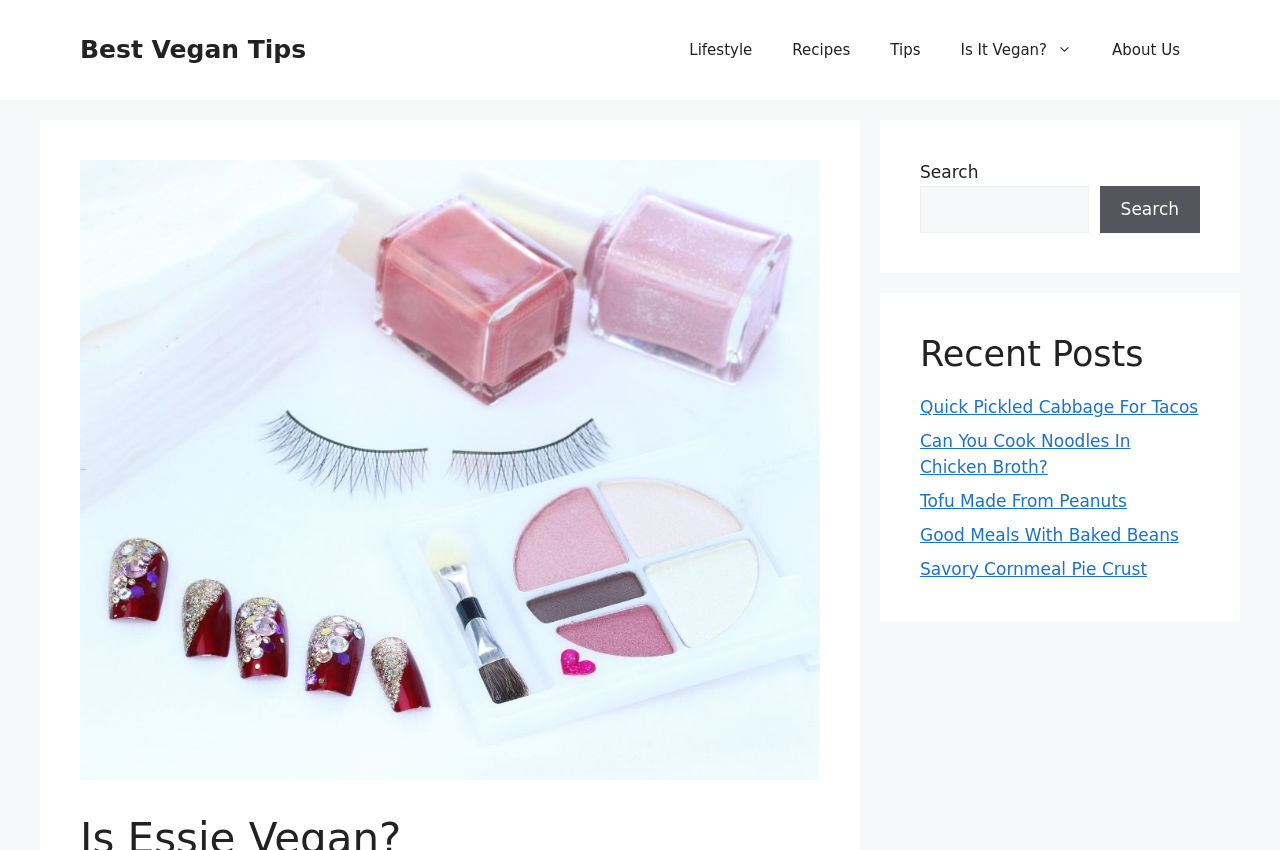Specify the bounding box coordinates of the element's region that should be clicked to achieve the following instruction: "find a childminder agency". The bounding box coordinates consist of four float numbers between 0 and 1, in the format [left, top, right, bottom].

None